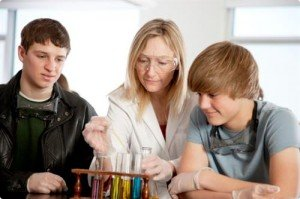What are the students gathered around?
Based on the visual, give a brief answer using one word or a short phrase.

A table